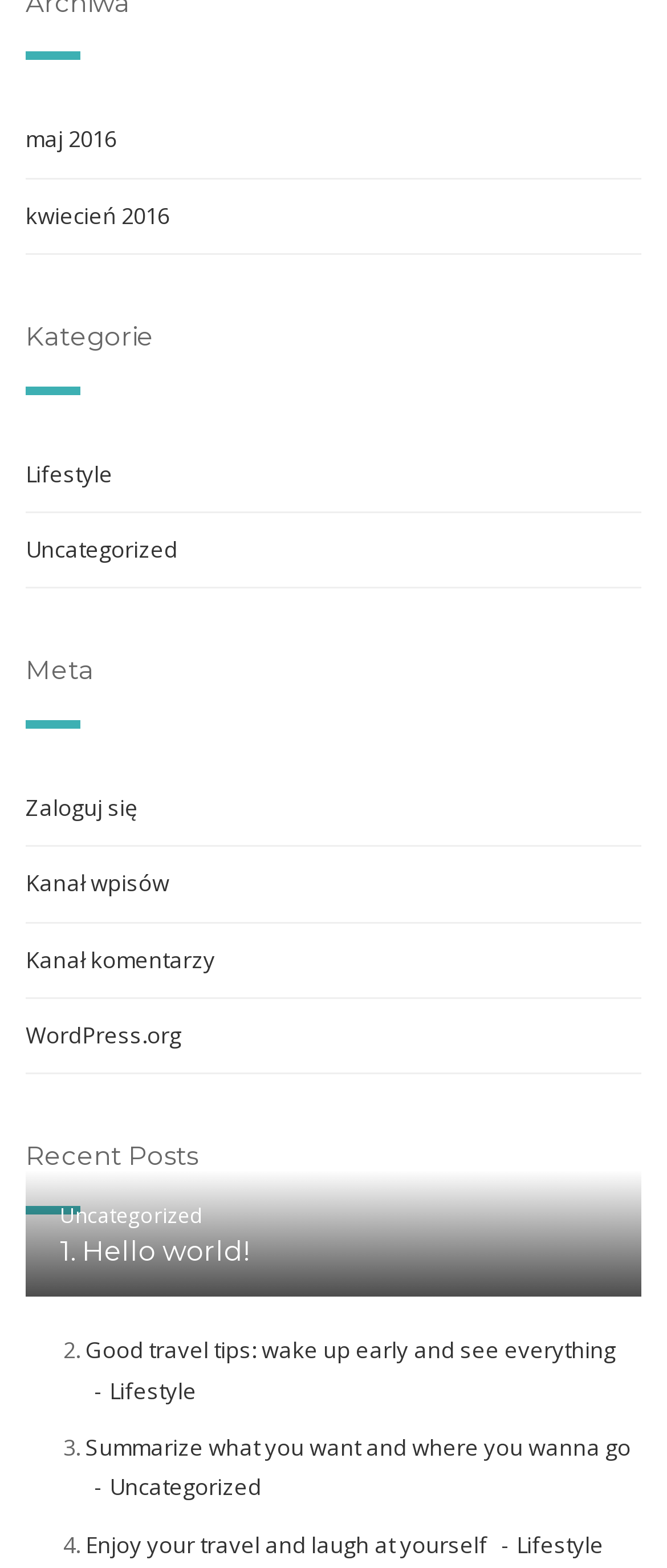Find the UI element described as: "1. Hello world!" and predict its bounding box coordinates. Ensure the coordinates are four float numbers between 0 and 1, [left, top, right, bottom].

[0.09, 0.788, 0.372, 0.809]